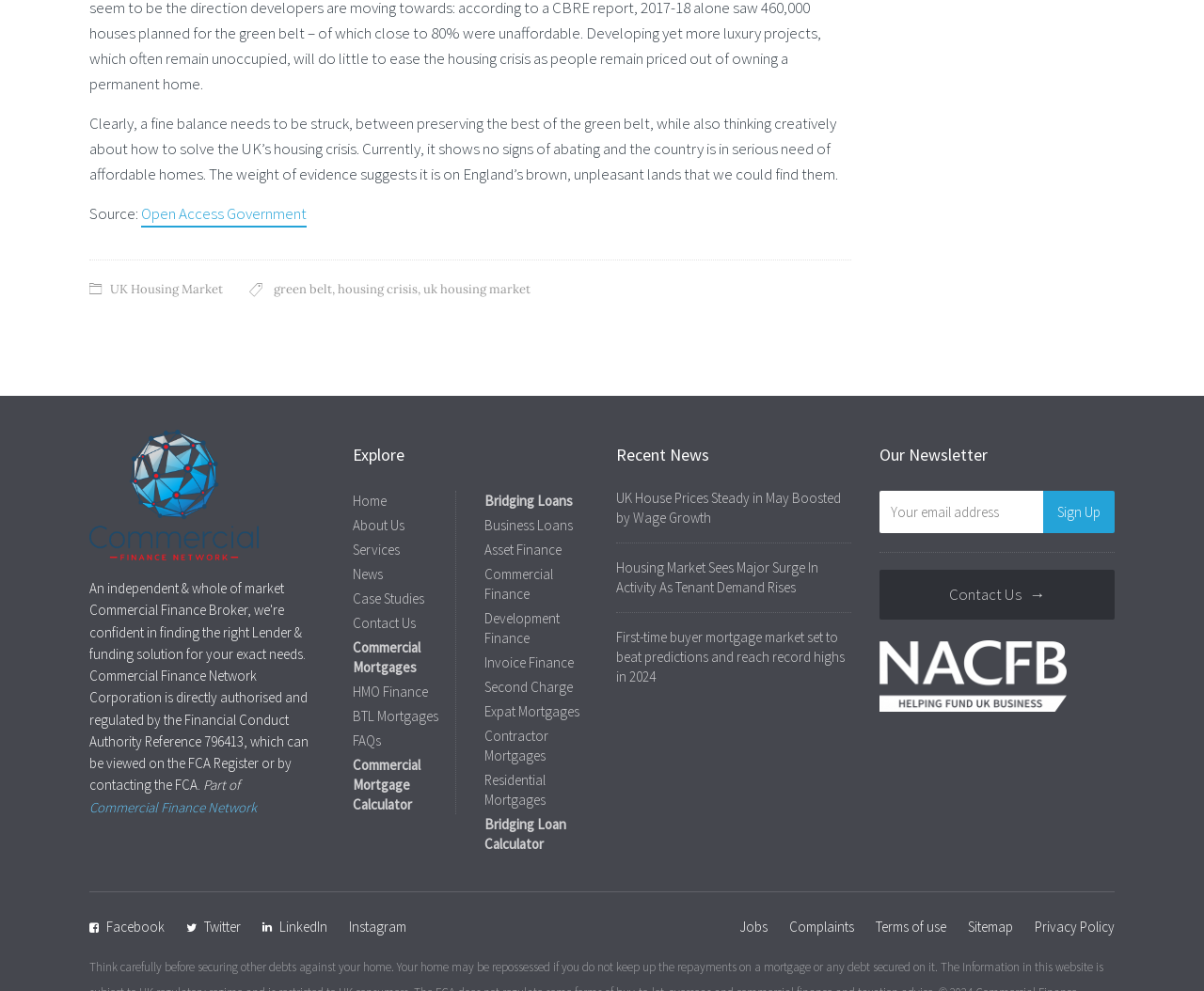Please identify the bounding box coordinates of the element I need to click to follow this instruction: "Click on the 'UK Housing Market' link".

[0.091, 0.284, 0.185, 0.304]